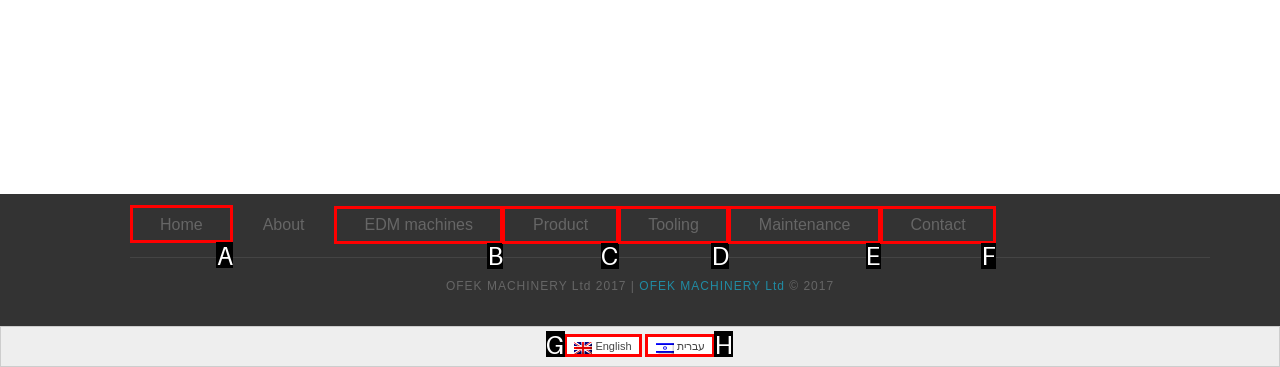Tell me which one HTML element I should click to complete the following task: go to home page Answer with the option's letter from the given choices directly.

A